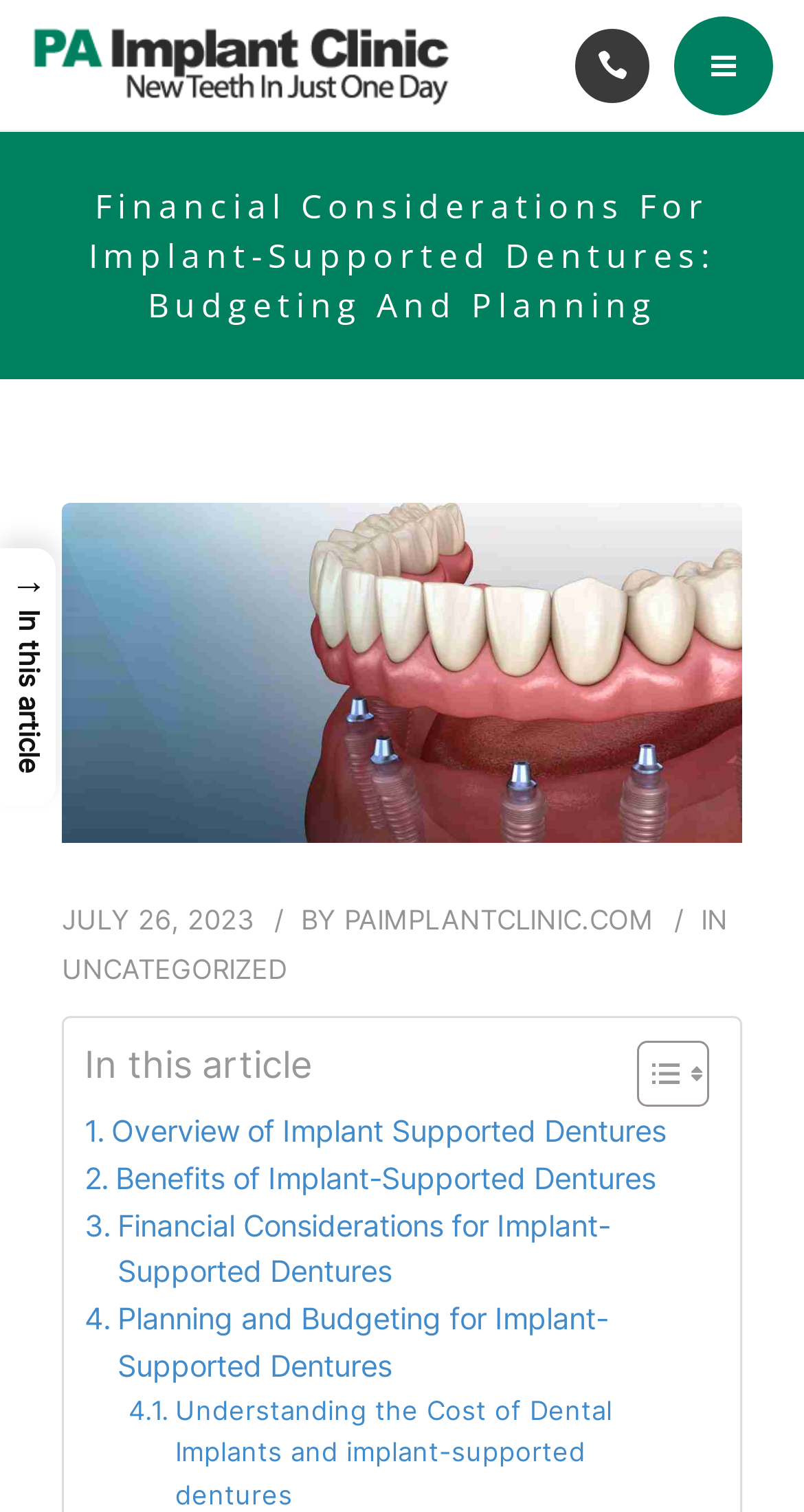Determine the bounding box coordinates of the clickable element necessary to fulfill the instruction: "Read the article Overview of Implant Supported Dentures". Provide the coordinates as four float numbers within the 0 to 1 range, i.e., [left, top, right, bottom].

[0.105, 0.733, 0.828, 0.764]